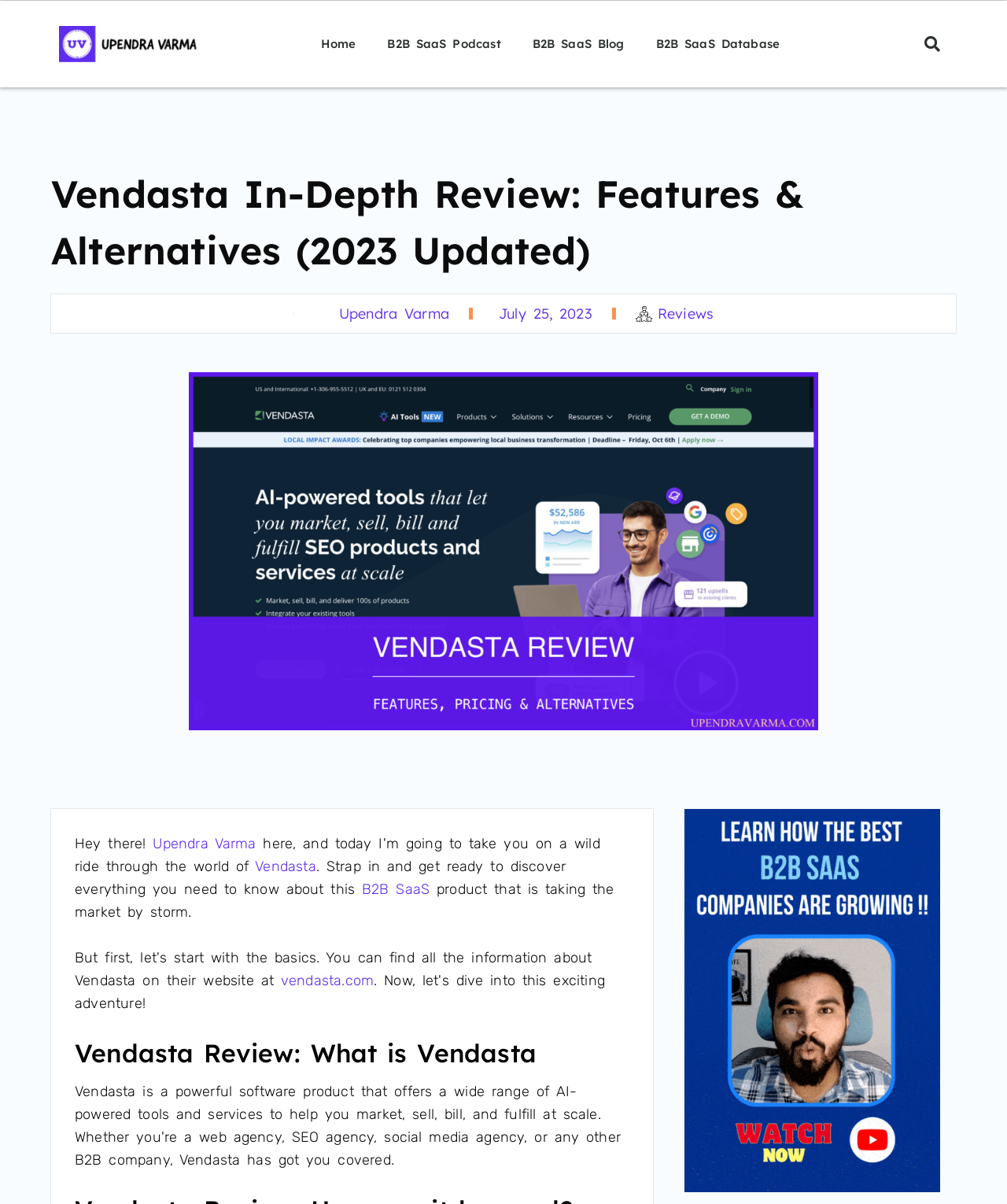Please provide a comprehensive response to the question below by analyzing the image: 
What is the author of the current article?

The author of the current article can be found by looking at the link element with the text 'Upendra Varma' which is located below the main heading. This link element is accompanied by an image of the author, indicating that it is the author's name.